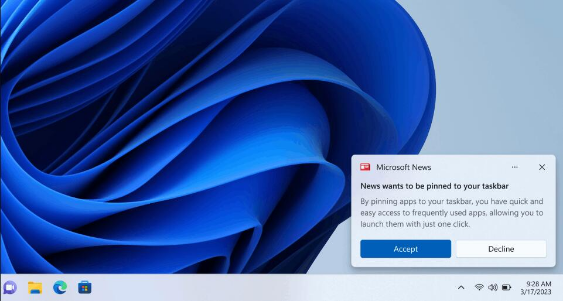Observe the image and answer the following question in detail: How many buttons are at the bottom of the notification?

I examined the notification from Microsoft News and found two buttons at the bottom: 'Accept' and 'Decline', which allow the user to choose whether or not to pin the app.